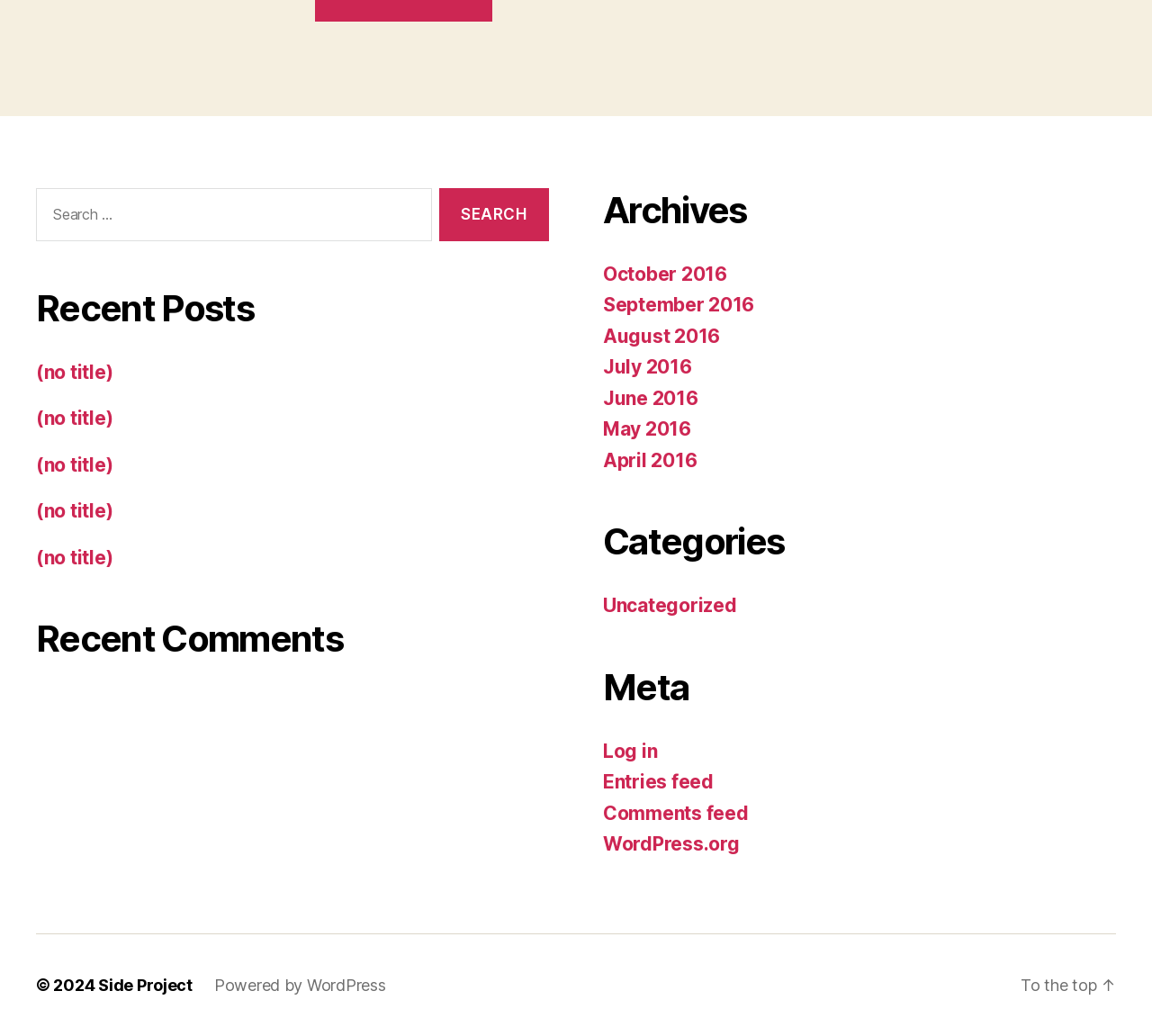Locate the coordinates of the bounding box for the clickable region that fulfills this instruction: "Check the company's Facebook page".

None